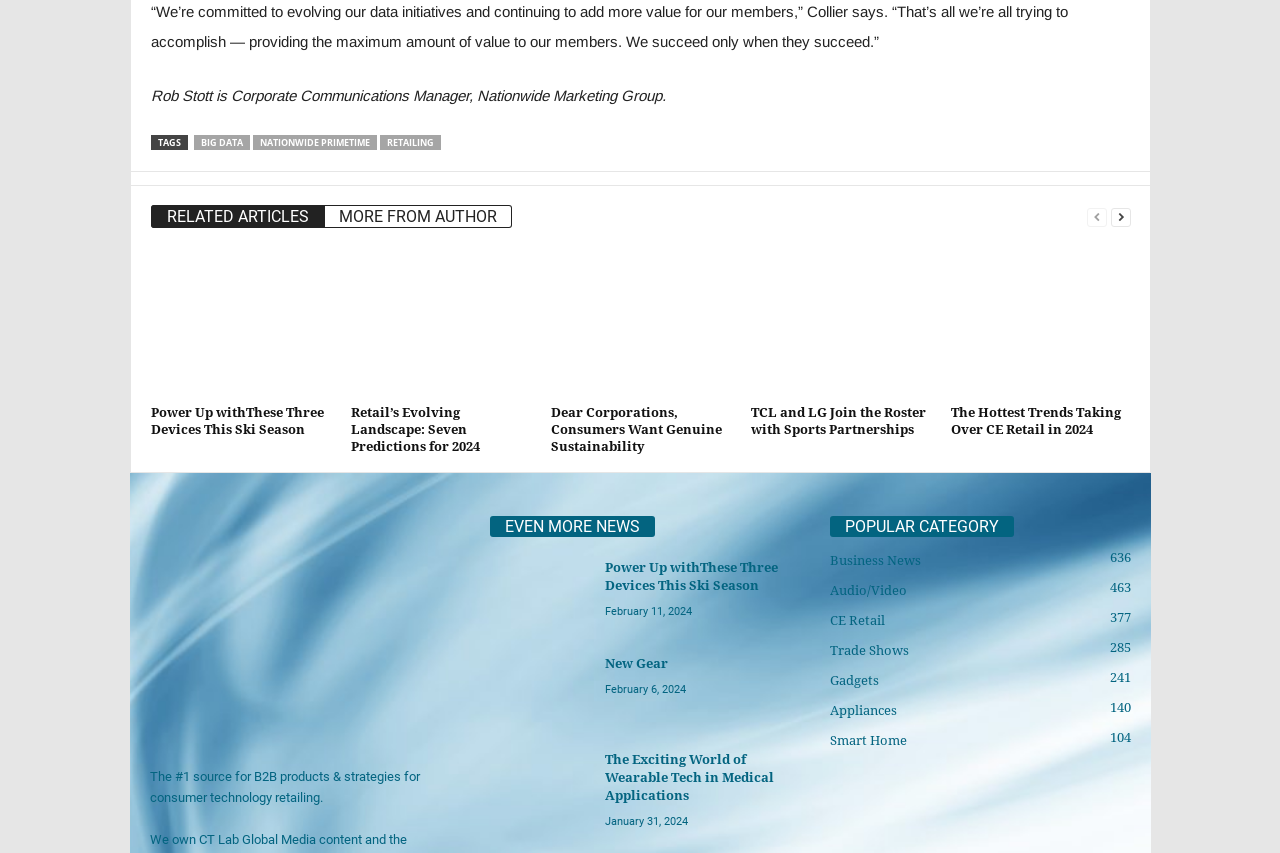From the element description: "Smart Home104", extract the bounding box coordinates of the UI element. The coordinates should be expressed as four float numbers between 0 and 1, in the order [left, top, right, bottom].

[0.648, 0.859, 0.708, 0.877]